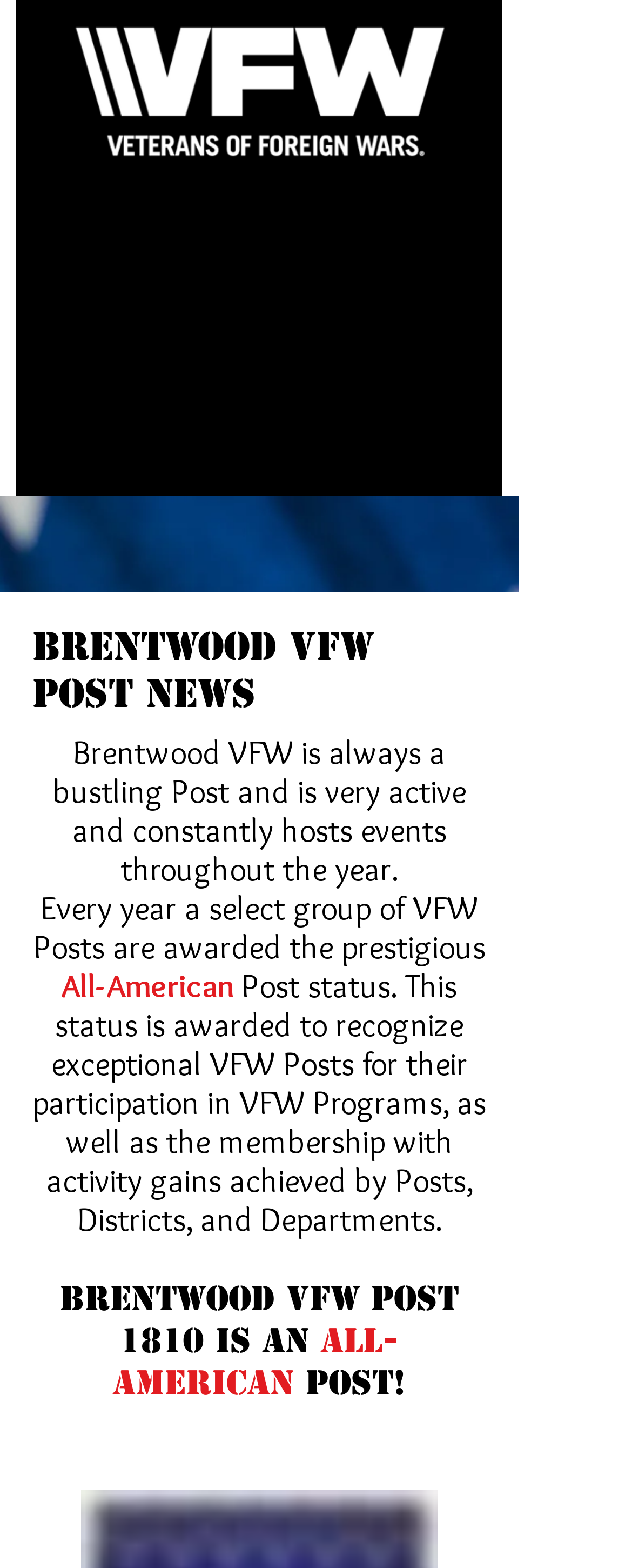Summarize the webpage with a detailed and informative caption.

The webpage is about the news section of the Brentwood VFW Post 1810 website. At the top right corner, there is a button to open the navigation menu. Below it, there is a VFW logo image that spans almost the entire width of the page. 

The main content of the page is divided into sections. The first section has a heading that reads "Brentwood VFW Post News" and is positioned near the top center of the page. Below the heading, there is a paragraph of text that describes the Brentwood VFW Post as a bustling and active post that hosts events throughout the year.

The next section has three lines of text. The first line starts with "Every year a select group of VFW Posts are awarded the prestigious" and is positioned below the previous paragraph. The second line, "All-American", is indented and positioned below the first line. The third line, which describes the All-American post status, is positioned below the second line and spans almost the entire width of the page.

The final section has three lines of text, with the first line "BRENTWOOD VFW POST 1810 IS AN" positioned near the bottom center of the page. The second line, "ALL-AMERICAN", is indented and positioned below the first line. The third line, "POST!", is positioned below the second line and is centered.